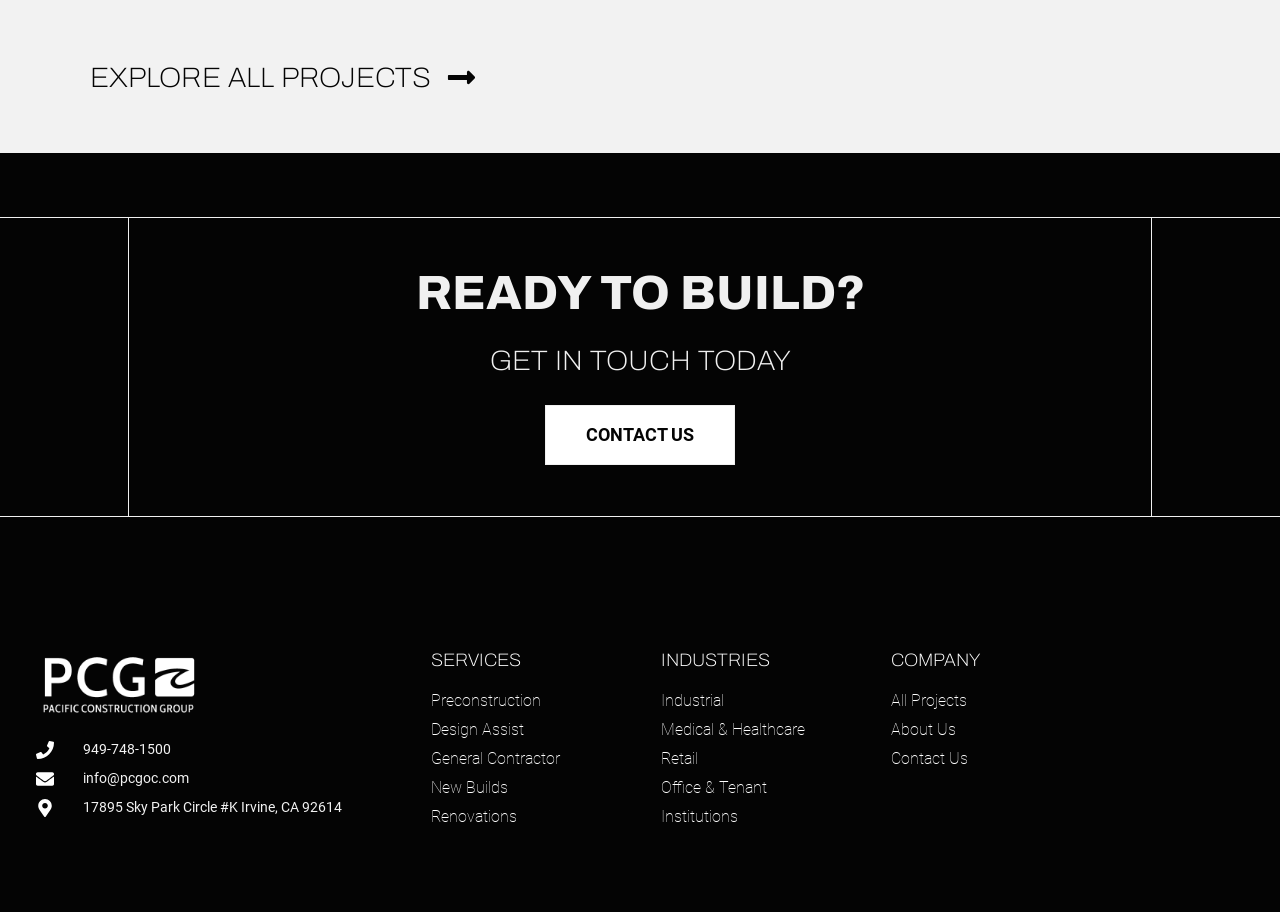What is the company's address?
Answer the question in a detailed and comprehensive manner.

I found the address by looking at the StaticText element at the bottom of the page, which contains the company's address.